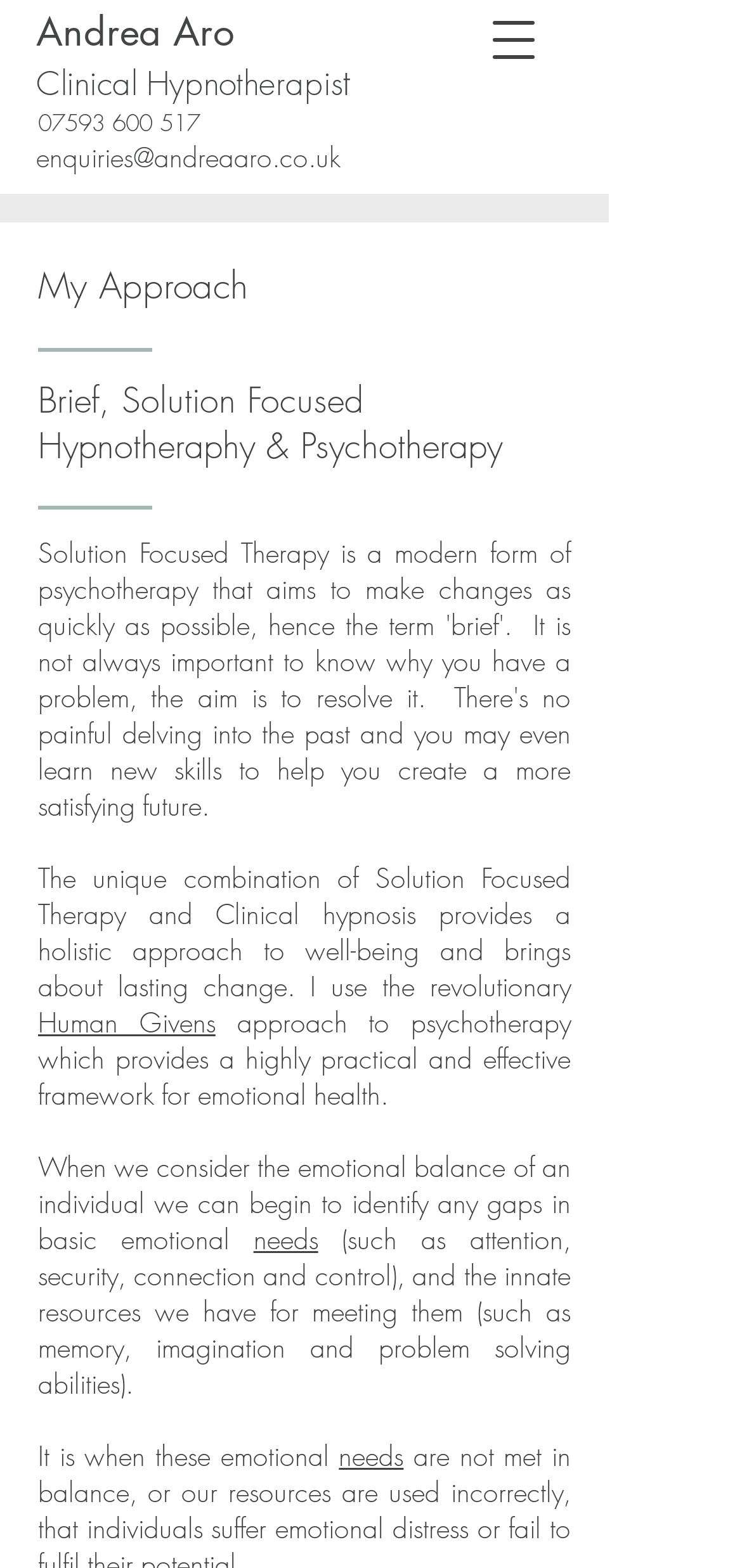Determine the bounding box coordinates of the UI element described below. Use the format (top-left x, top-left y, bottom-right x, bottom-right y) with floating point numbers between 0 and 1: Human Givens

[0.051, 0.64, 0.29, 0.663]